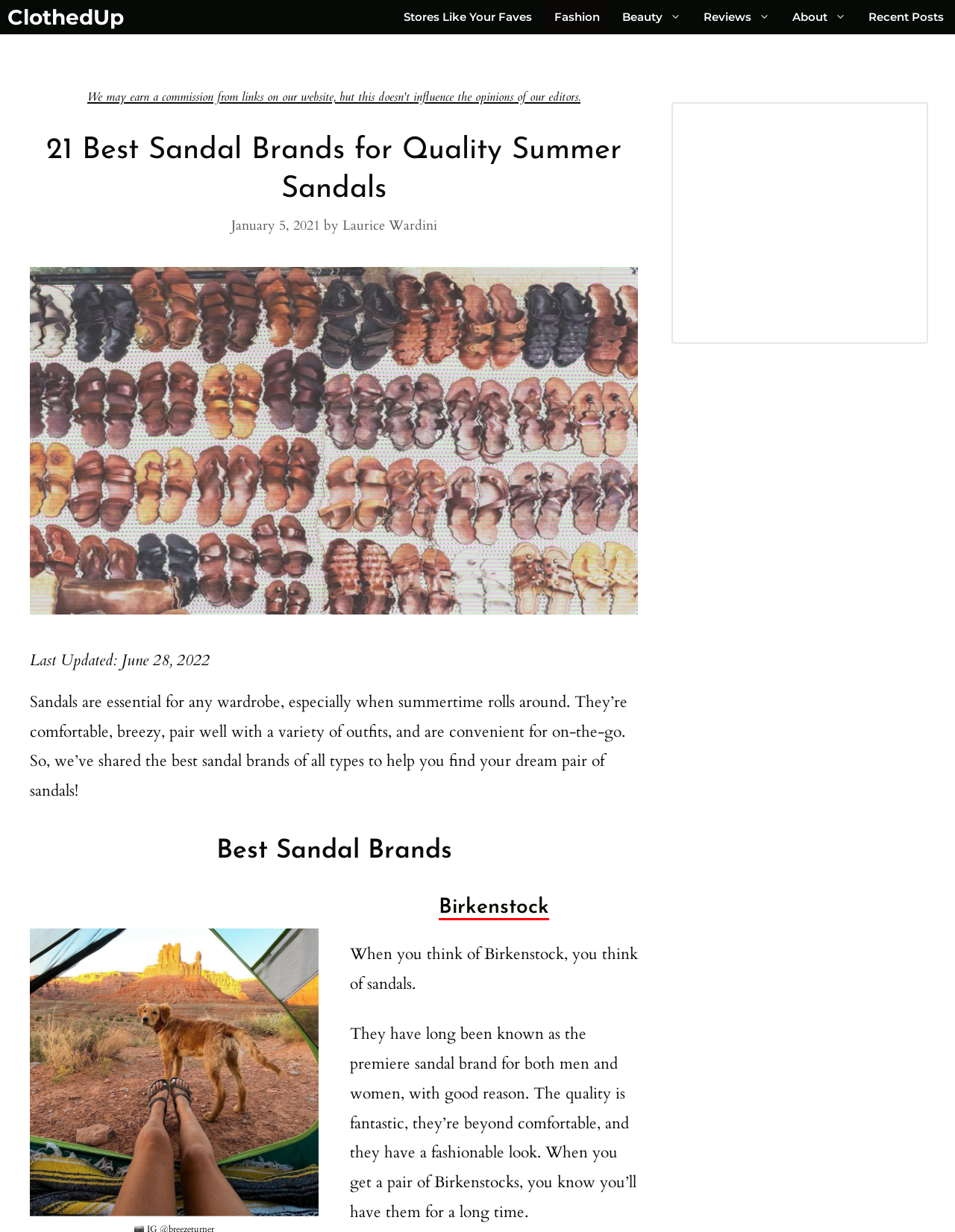Please specify the bounding box coordinates of the region to click in order to perform the following instruction: "Visit the 'Reviews' page".

[0.725, 0.0, 0.818, 0.028]